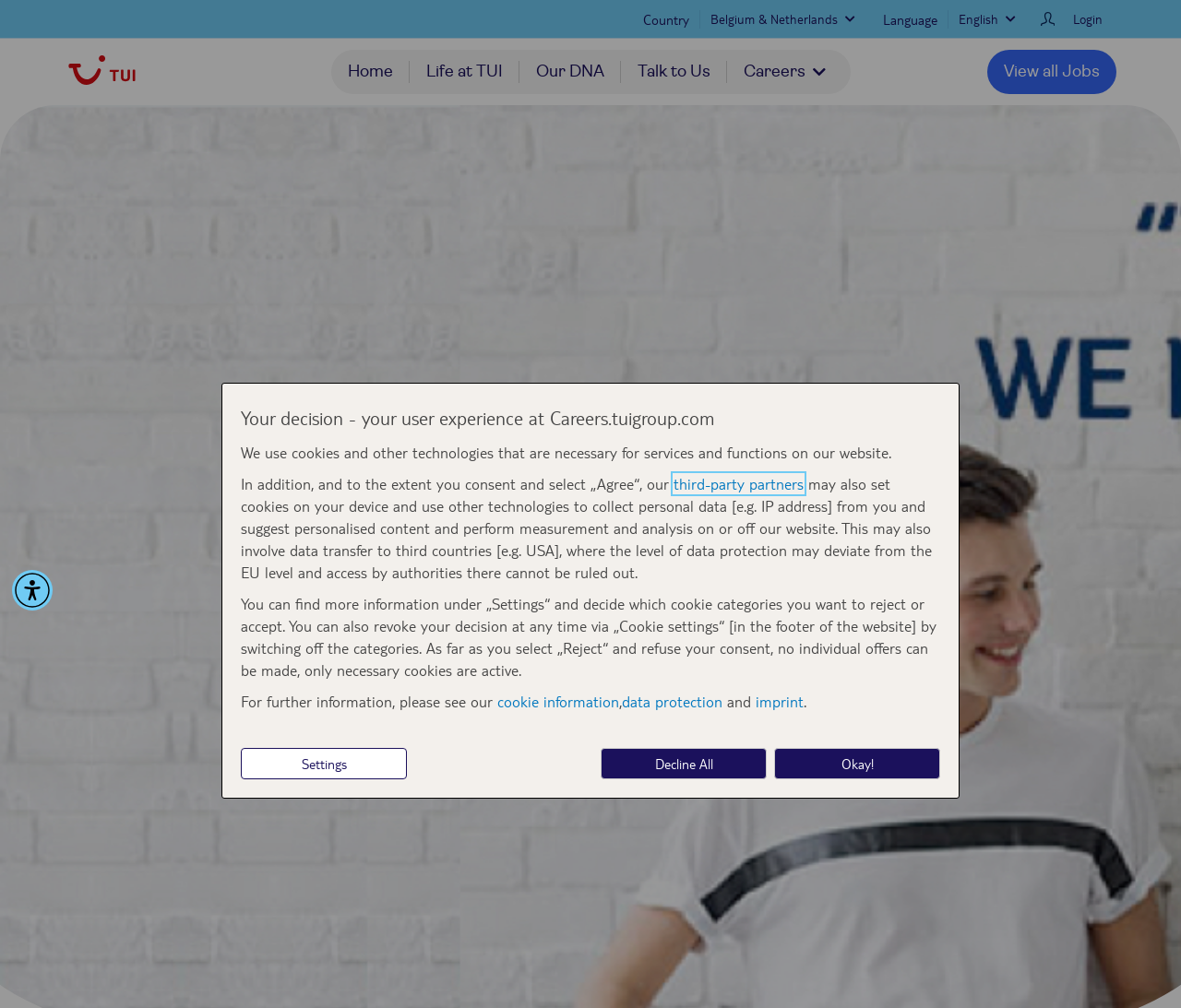Determine the bounding box coordinates for the clickable element to execute this instruction: "Click the Accessibility Menu button". Provide the coordinates as four float numbers between 0 and 1, i.e., [left, top, right, bottom].

[0.01, 0.565, 0.045, 0.606]